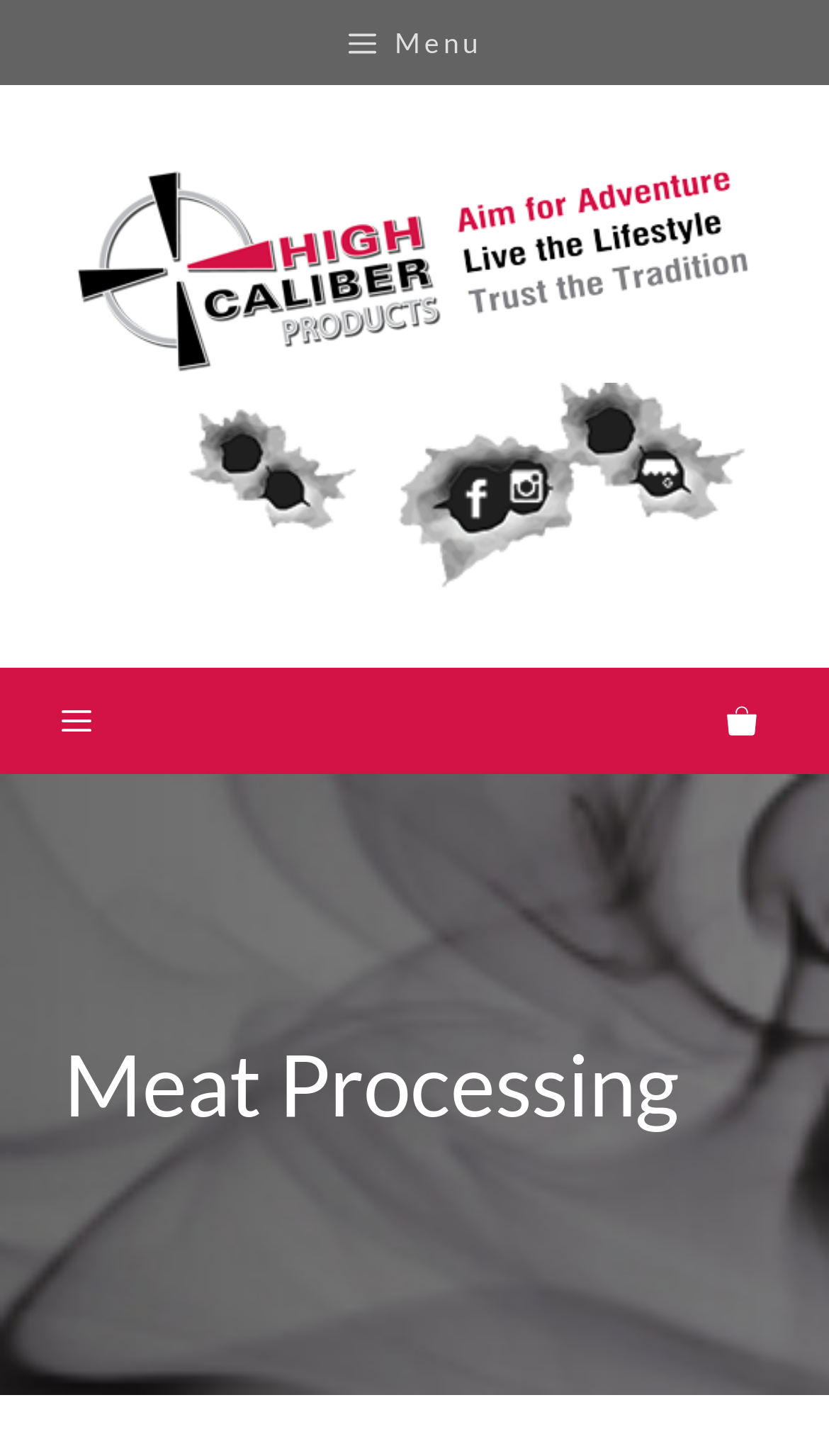Extract the bounding box coordinates of the UI element described: "Checkout". Provide the coordinates in the format [left, top, right, bottom] with values ranging from 0 to 1.

[0.649, 0.869, 0.949, 0.941]